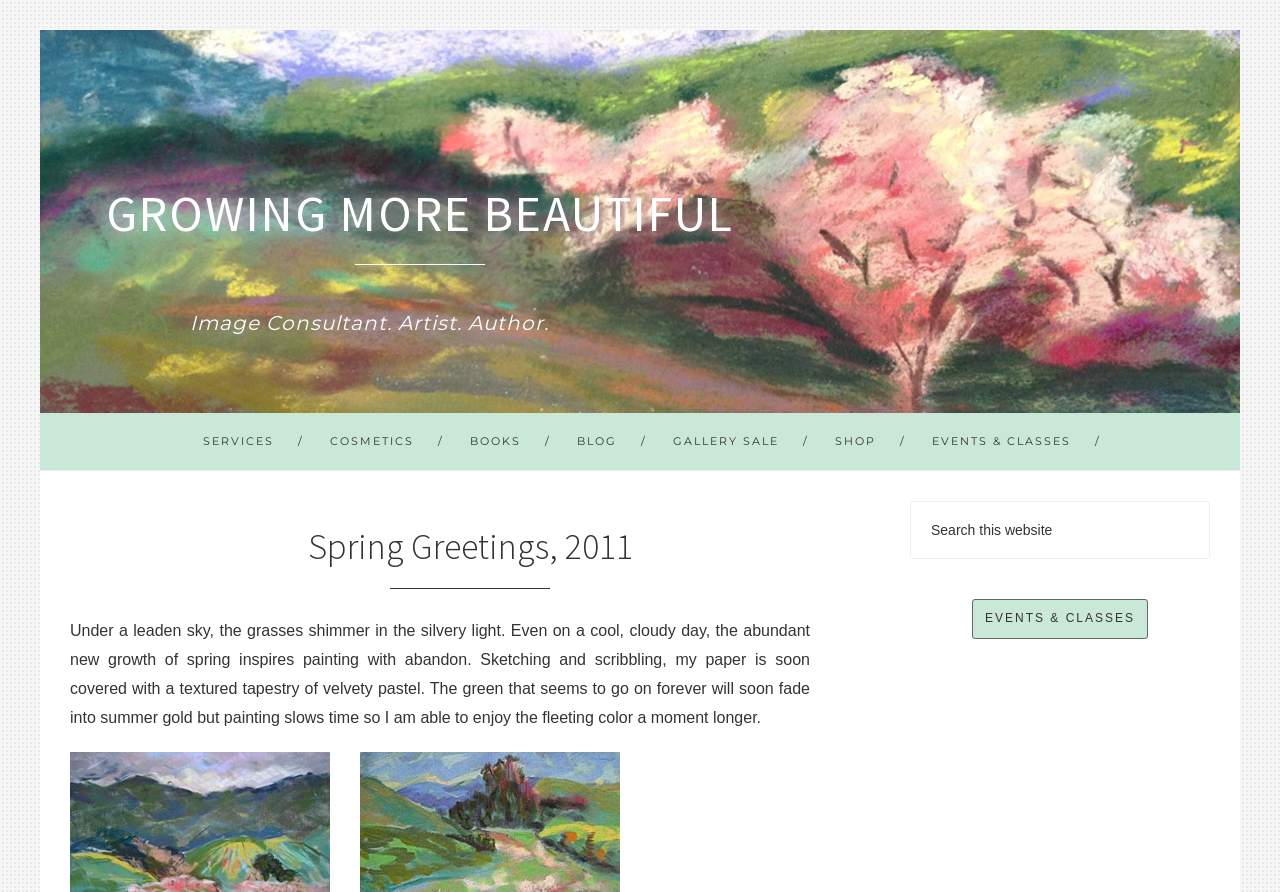Provide the bounding box coordinates of the HTML element described by the text: "Events & Classes".

[0.759, 0.672, 0.897, 0.716]